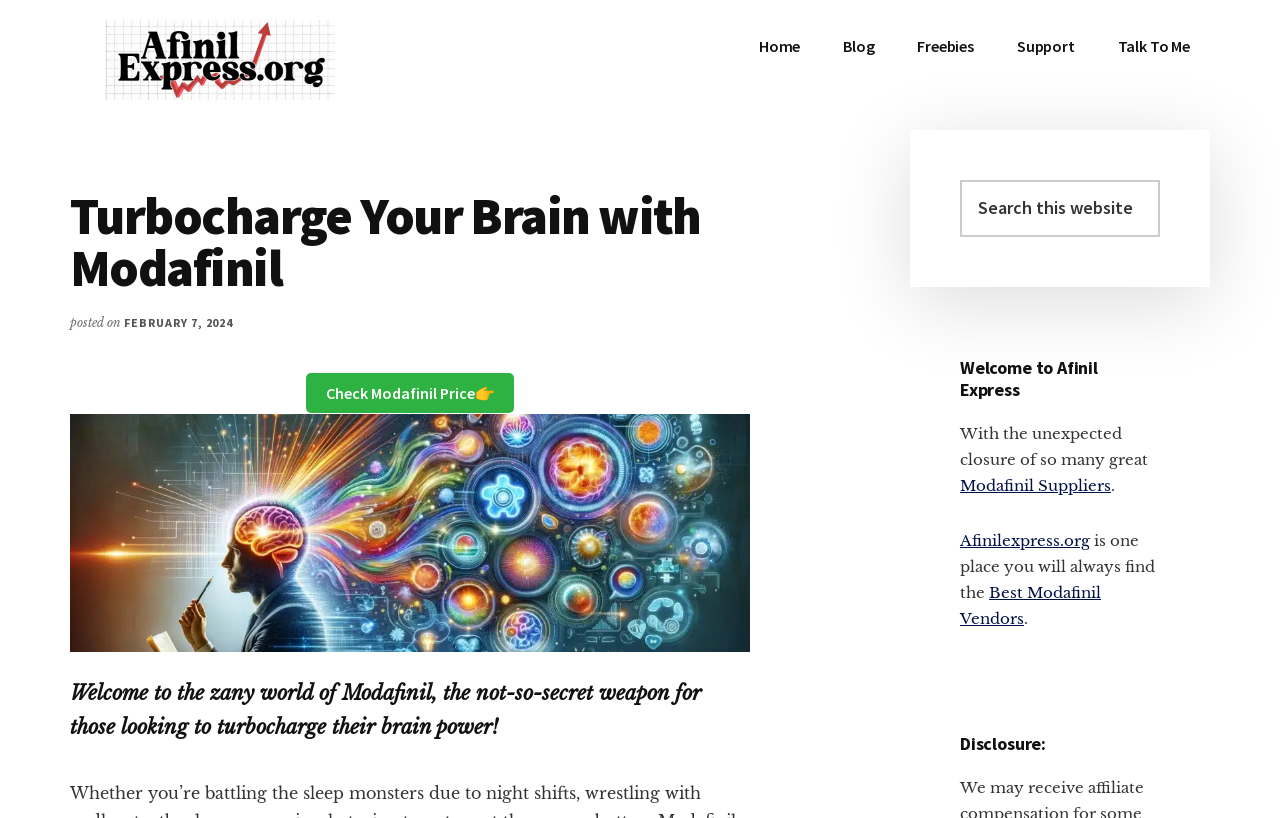What is the principal heading displayed on the webpage?

Turbocharge Your Brain with Modafinil